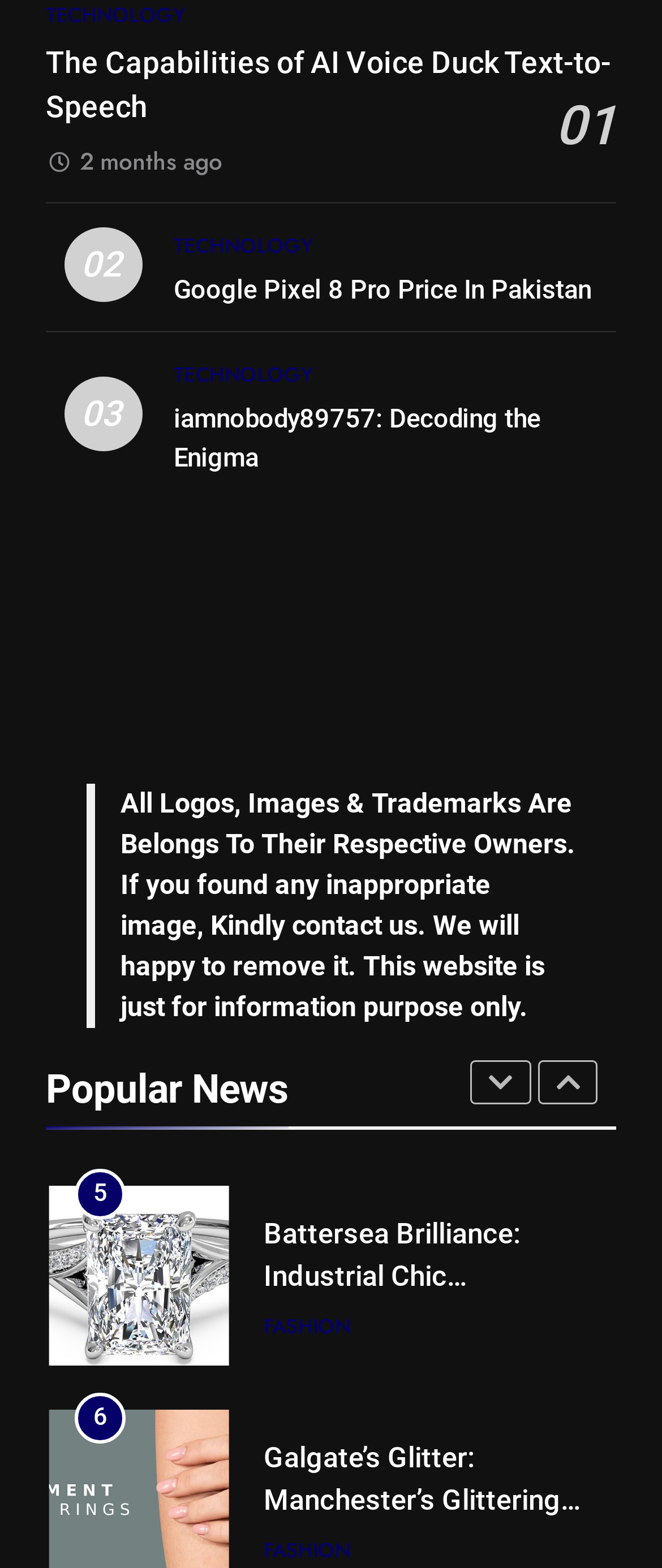Find the bounding box coordinates corresponding to the UI element with the description: "2 months ago". The coordinates should be formatted as [left, top, right, bottom], with values as floats between 0 and 1.

[0.121, 0.091, 0.336, 0.113]